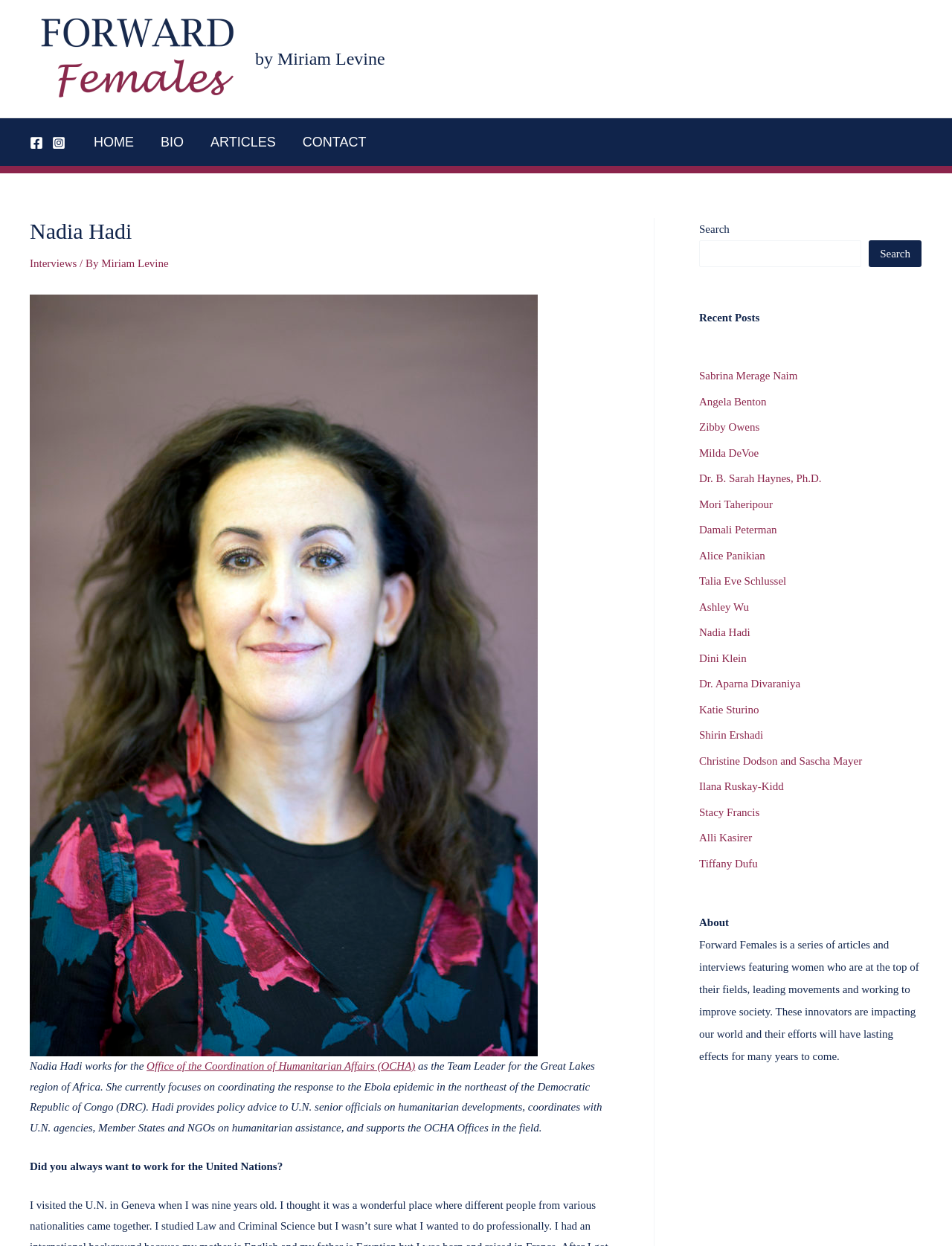Using the given description, provide the bounding box coordinates formatted as (top-left x, top-left y, bottom-right x, bottom-right y), with all values being floating point numbers between 0 and 1. Description: Christine Dodson and Sascha Mayer

[0.734, 0.606, 0.906, 0.615]